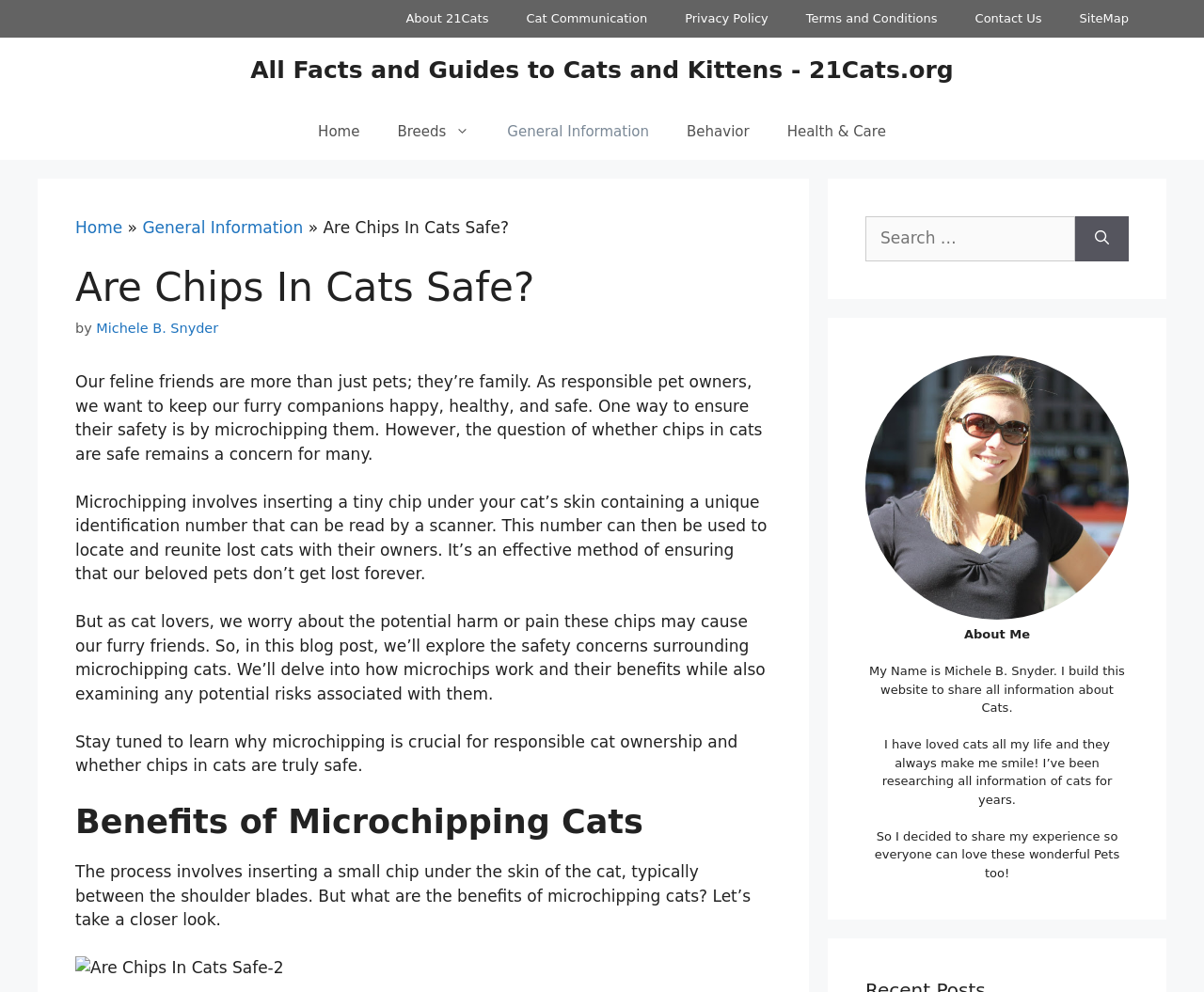Please determine the bounding box coordinates of the clickable area required to carry out the following instruction: "Read the article by Michele B. Snyder". The coordinates must be four float numbers between 0 and 1, represented as [left, top, right, bottom].

[0.08, 0.323, 0.181, 0.338]